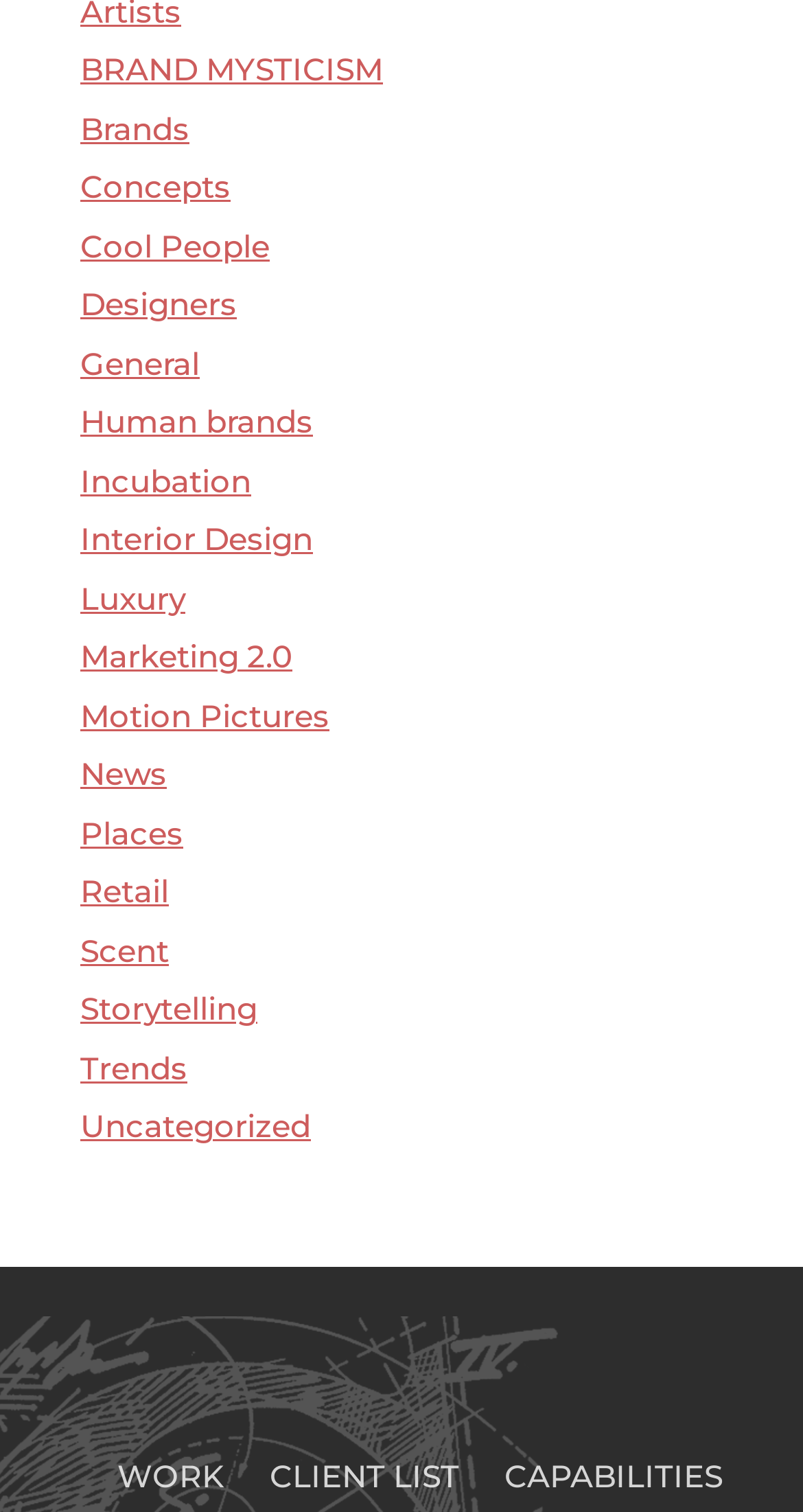Answer the question in one word or a short phrase:
How many links are there in the top section?

17